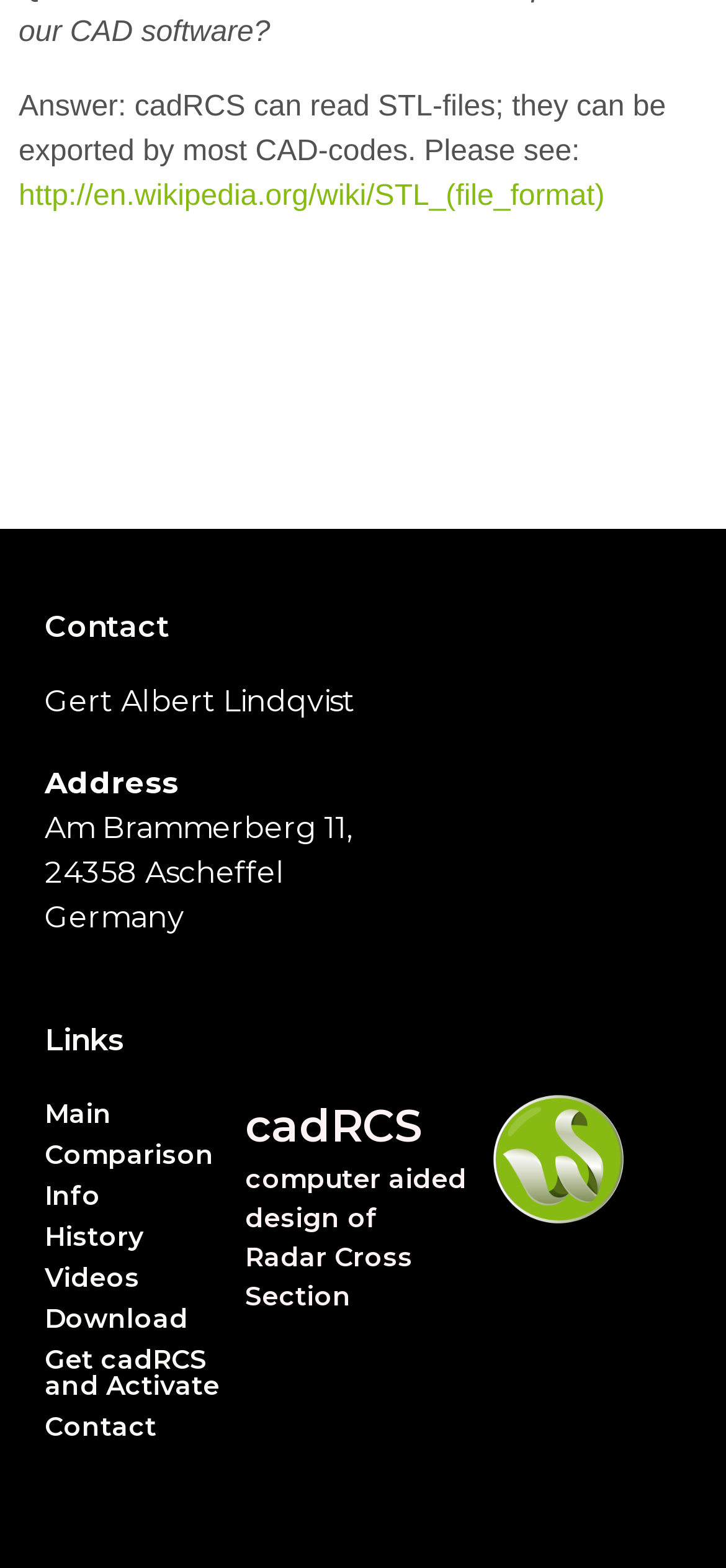What is the format of files that can be read by cadRCS?
Can you offer a detailed and complete answer to this question?

According to the static text 'Answer: cadRCS can read STL-files; they can be exported by most CAD-codes.', cadRCS can read STL-files, which is a file format for 3D models.